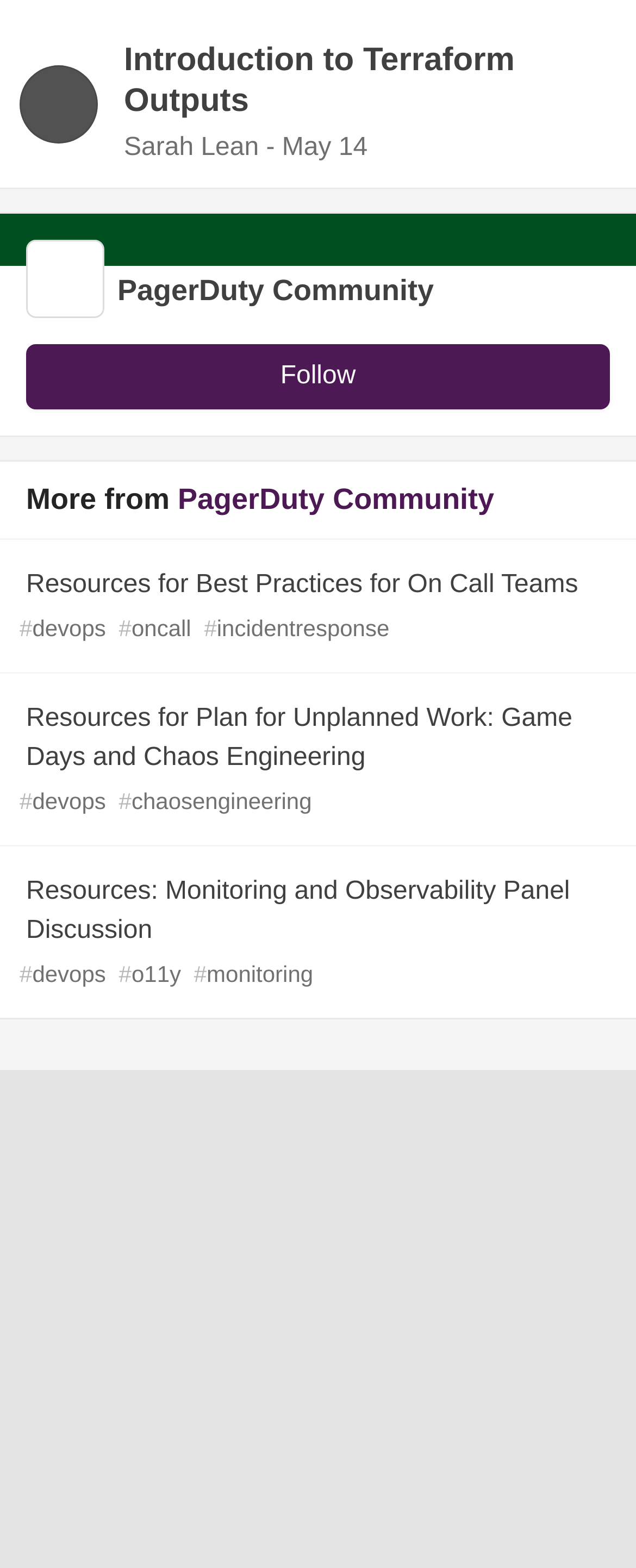Provide a single word or phrase to answer the given question: 
How many categories are there in the navigation menu?

11